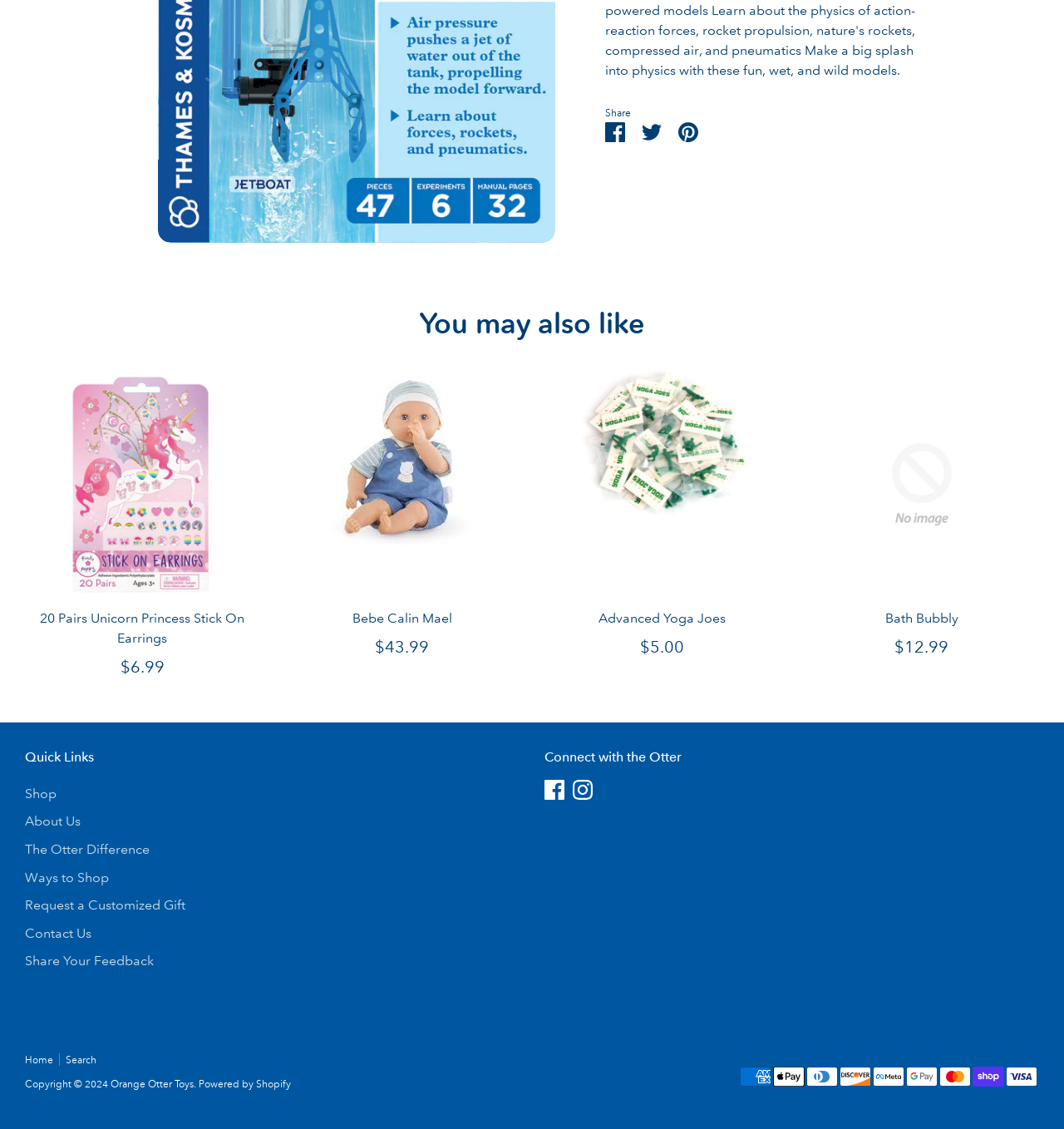Find and specify the bounding box coordinates that correspond to the clickable region for the instruction: "See All recent posts".

None